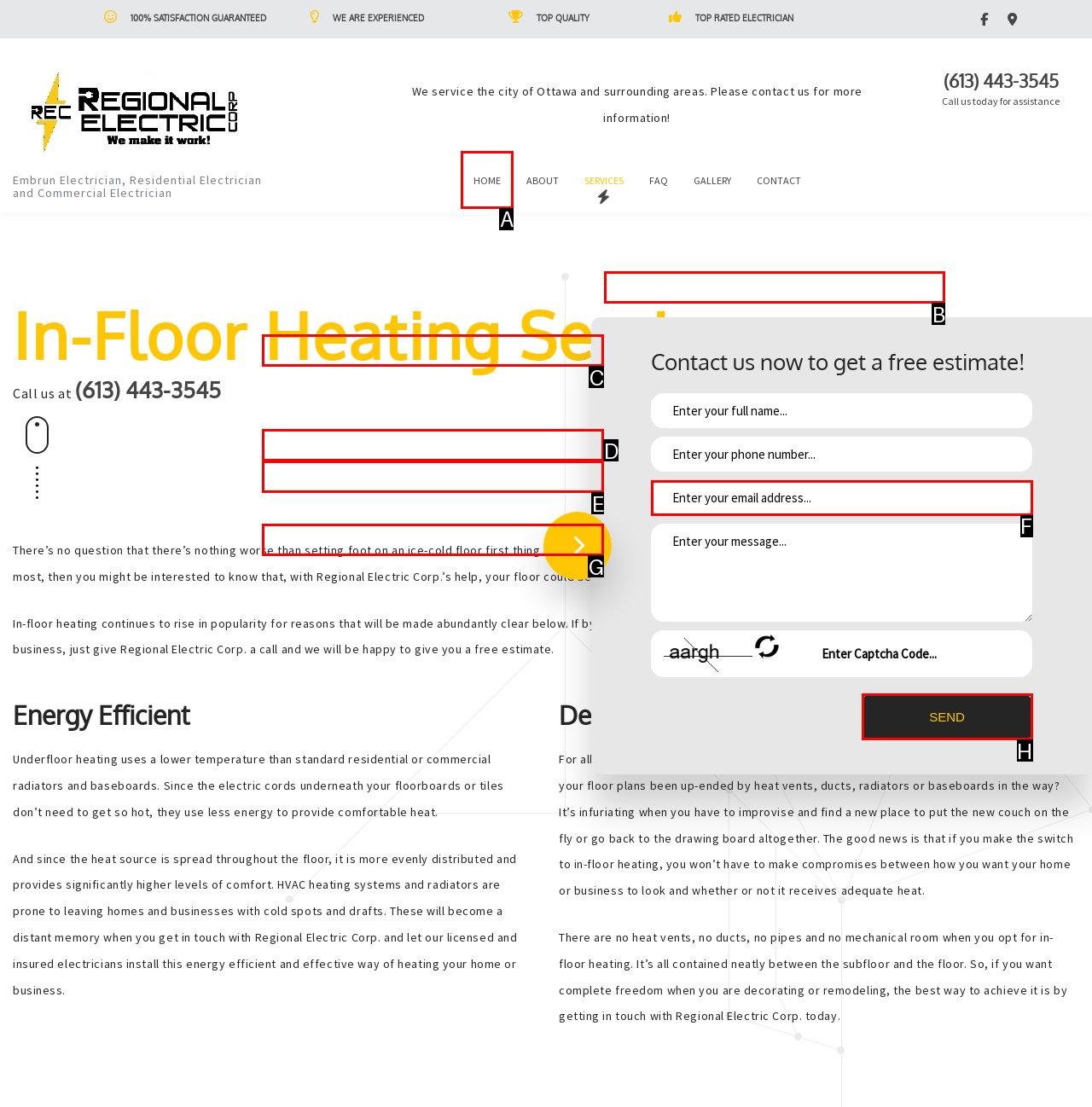Identify the HTML element to click to execute this task: Click the 'HOME' link Respond with the letter corresponding to the proper option.

A